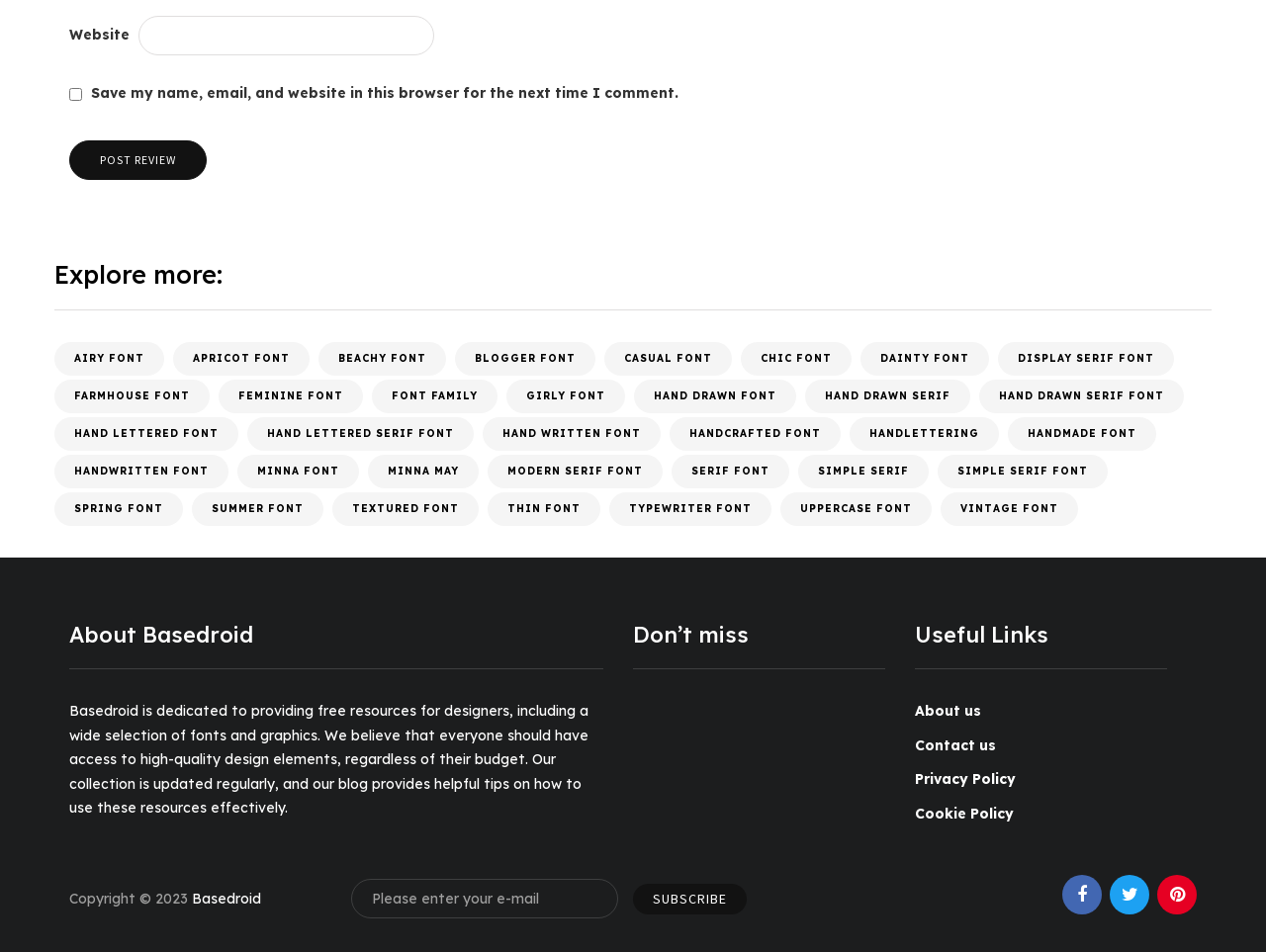Is there a newsletter subscription available on the website?
Based on the image, provide your answer in one word or phrase.

Yes